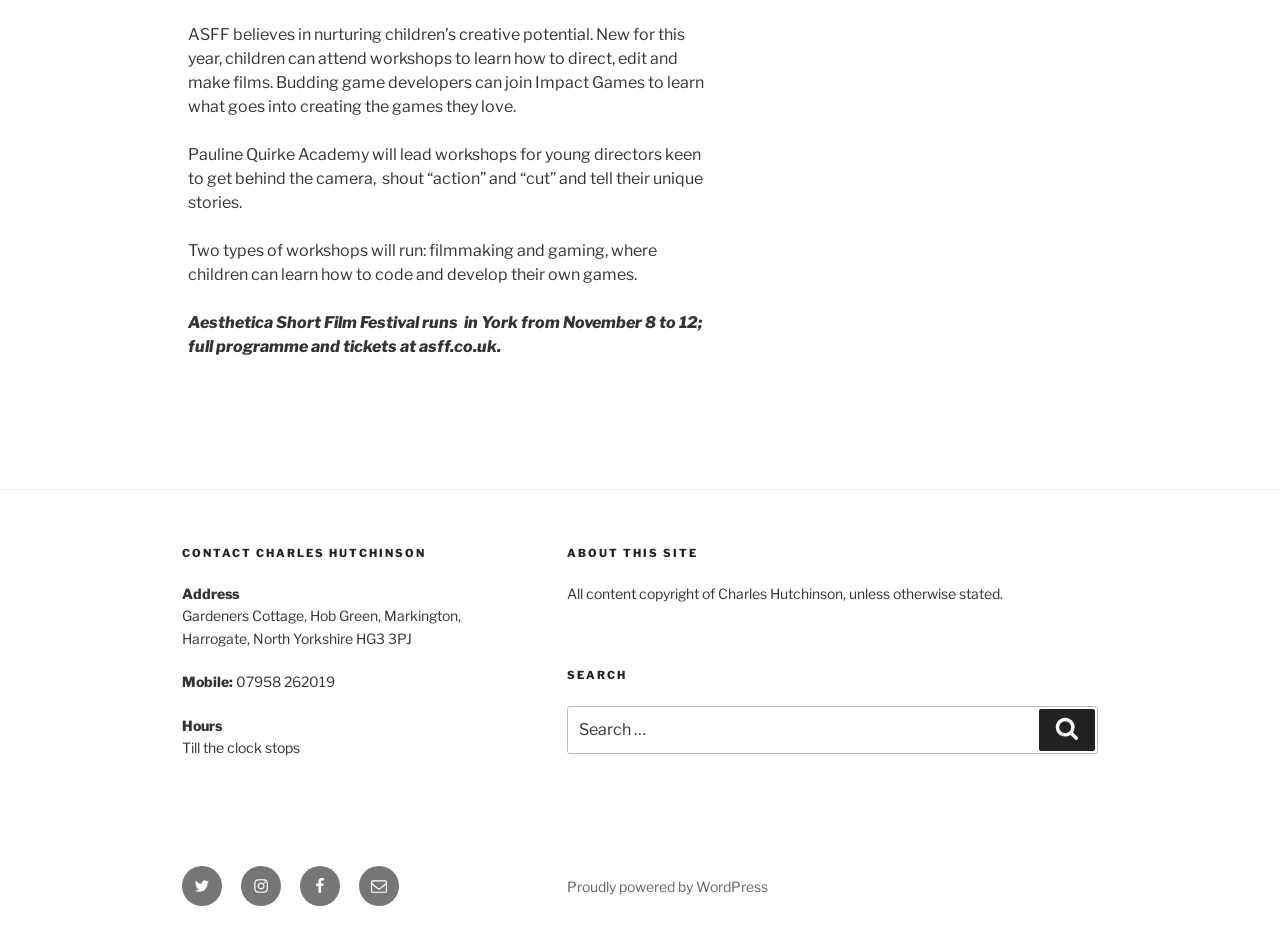What is the address of Charles Hutchinson?
With the help of the image, please provide a detailed response to the question.

The webpage provides the address of Charles Hutchinson as Gardeners Cottage, Hob Green, Markington, Harrogate, North Yorkshire HG3 3PJ, which can be found in the footer section of the webpage.